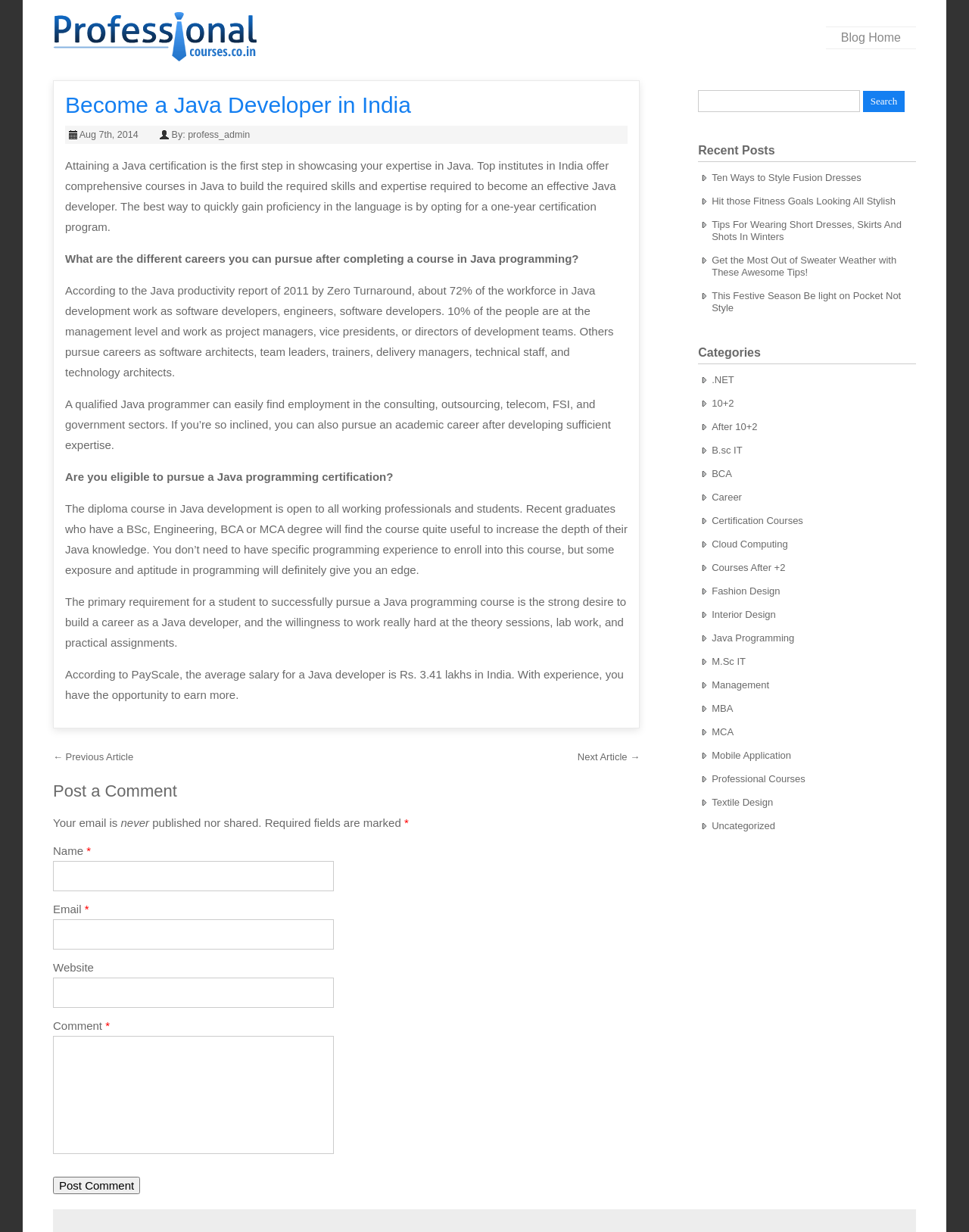Determine the bounding box coordinates of the section I need to click to execute the following instruction: "Click the 'Post Comment' button". Provide the coordinates as four float numbers between 0 and 1, i.e., [left, top, right, bottom].

[0.055, 0.955, 0.145, 0.969]